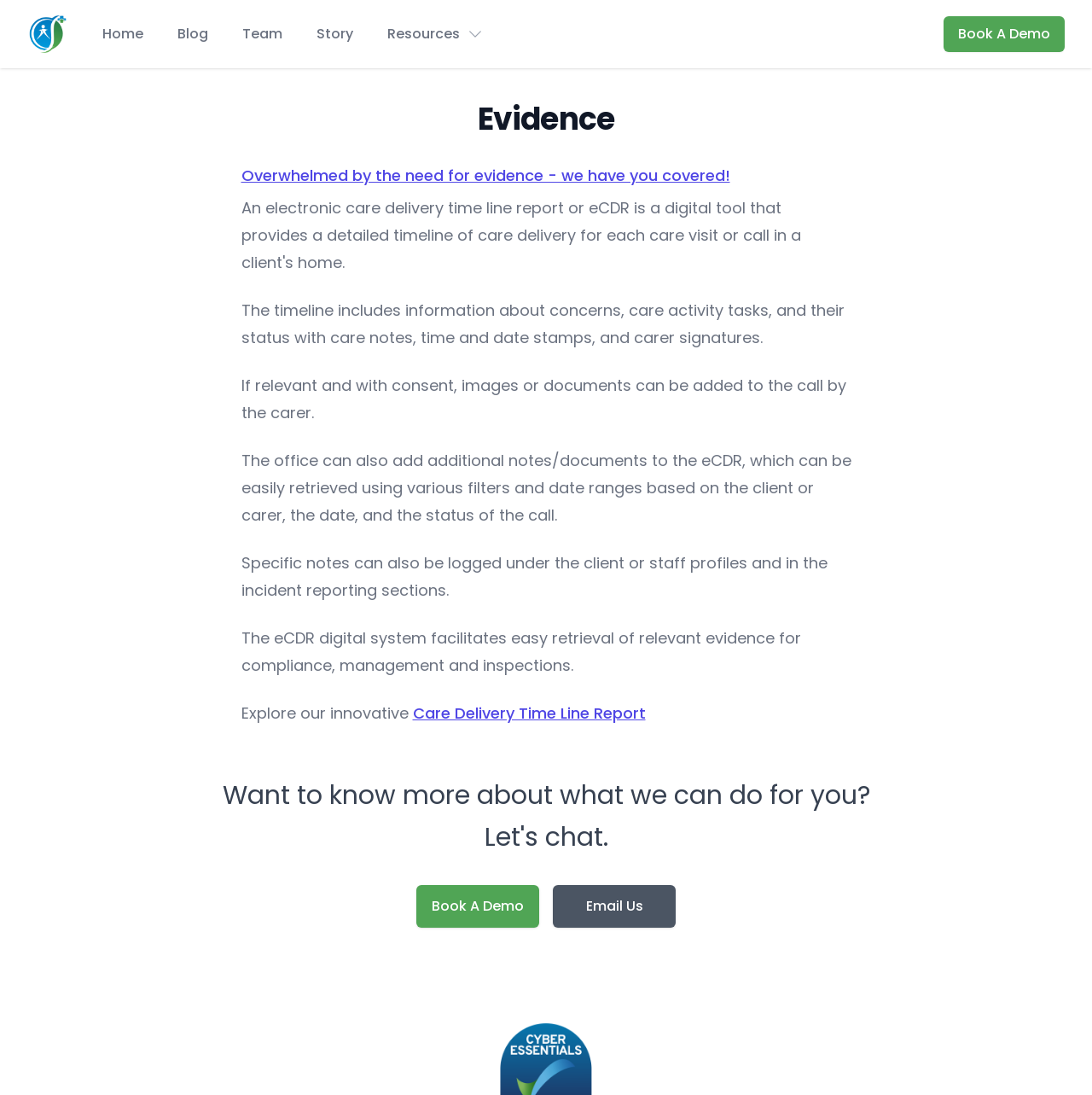Summarize the webpage comprehensively, mentioning all visible components.

The webpage is about a digital evidence gathering system for care provision, specifically highlighting the features of a timeline-based system for tracking care activities and evidence collection. 

At the top left corner, there is a logo of CareSuccess, accompanied by a link to the homepage. To the right of the logo, there are links to the blog, team, and story sections. A "Resources" button is located next to these links. On the top right corner, there is a "Book A Demo" link.

Below the top navigation bar, there is a large heading that reads "Evidence" and a subheading that says "Overwhelmed by the need for evidence - we have you covered!" The subheading is also a link. 

The main content of the page is divided into several sections. The first section explains the features of the timeline, which includes information about concerns, care activity tasks, and their status with care notes, time and date stamps, and carer signatures. 

Below this section, there are several paragraphs of text that describe how images or documents can be added to the call by the carer, how the office can add additional notes or documents, and how specific notes can be logged under the client or staff profiles and in the incident reporting sections. 

Further down, there is a section that highlights the benefits of the digital system, specifically how it facilitates easy retrieval of relevant evidence for compliance, management, and inspections. 

Finally, at the bottom of the page, there is a call-to-action section that asks if the user wants to know more about what the system can do for them, with links to book a demo or email the company.